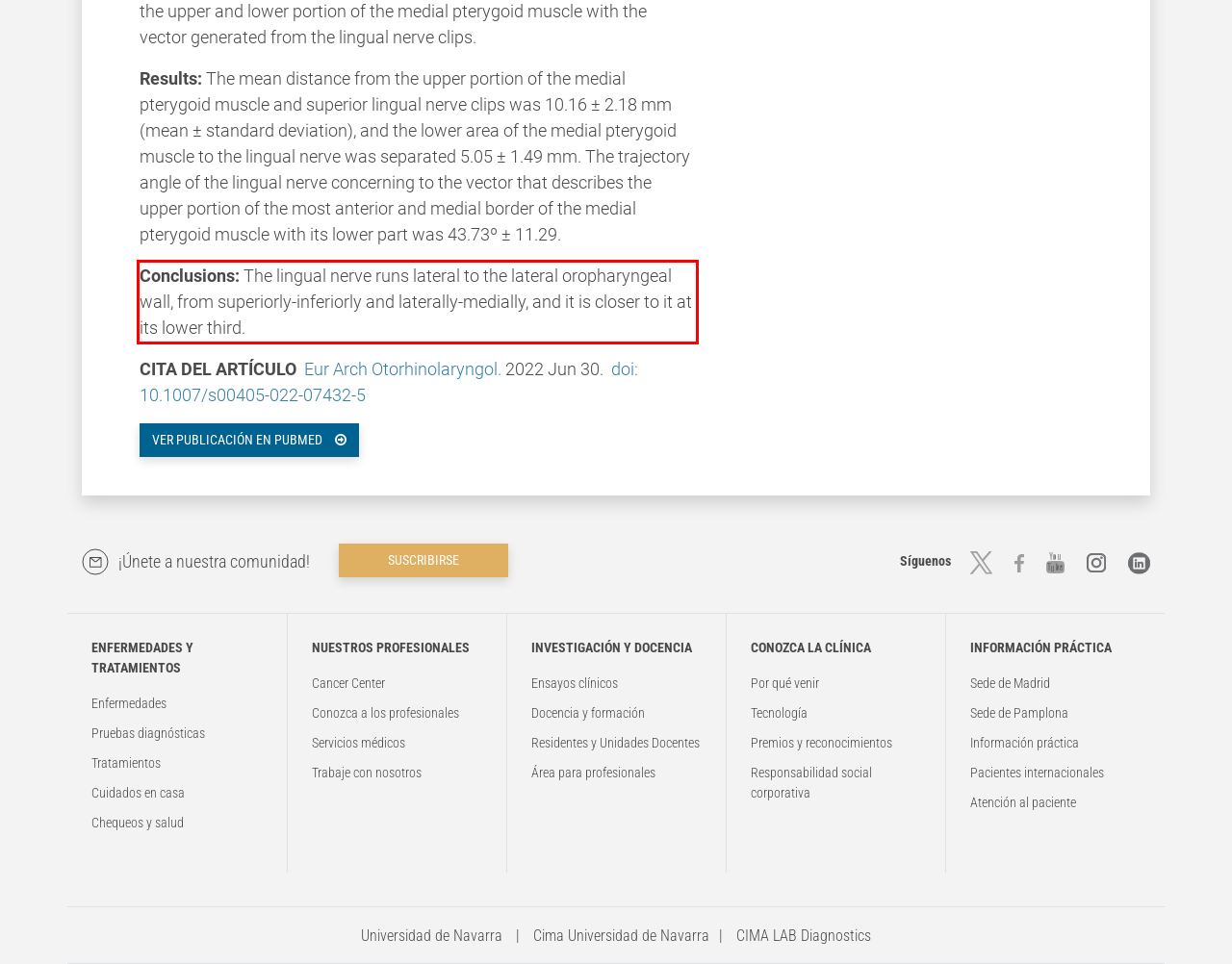View the screenshot of the webpage and identify the UI element surrounded by a red bounding box. Extract the text contained within this red bounding box.

Conclusions: The lingual nerve runs lateral to the lateral oropharyngeal wall, from superiorly-inferiorly and laterally-medially, and it is closer to it at its lower third.